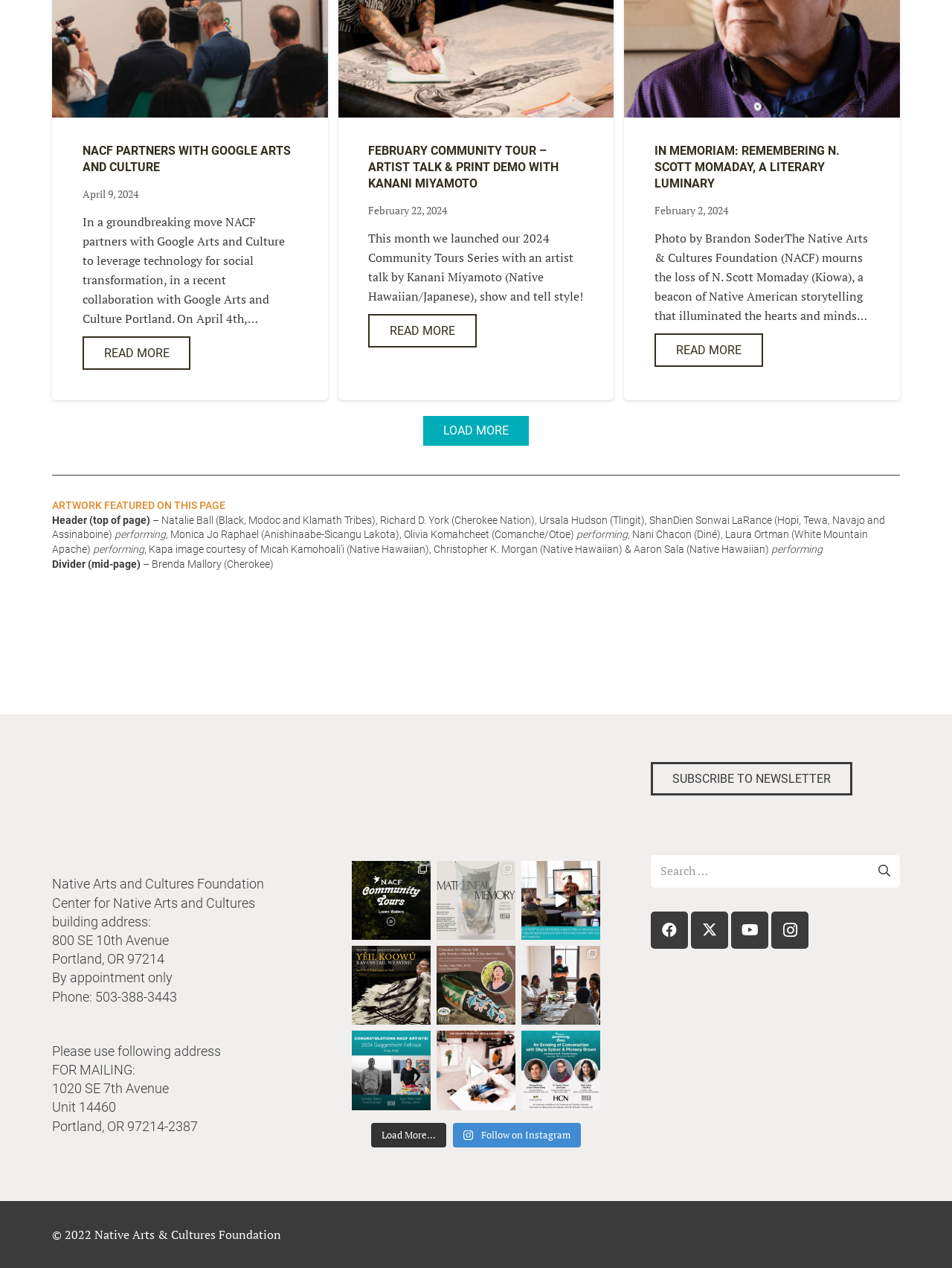Provide a thorough and detailed response to the question by examining the image: 
What is the purpose of the 'LOAD MORE' button?

I found the answer by looking at the button labeled 'LOAD MORE'. The purpose of this button is to load more content, likely more news or updates, onto the webpage.